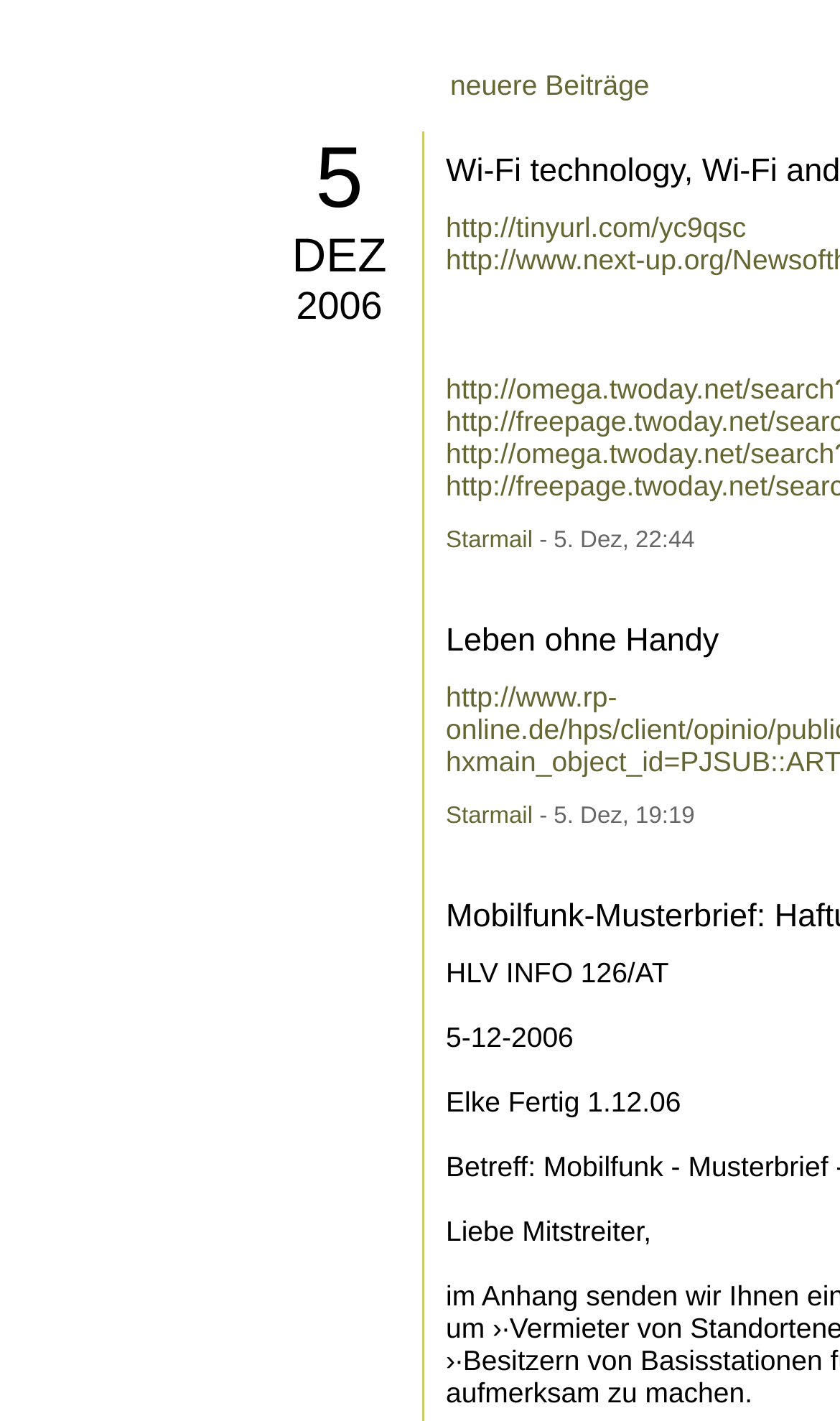Identify the bounding box coordinates necessary to click and complete the given instruction: "visit the link http://tinyurl.com/yc9qsc".

[0.531, 0.149, 0.888, 0.171]